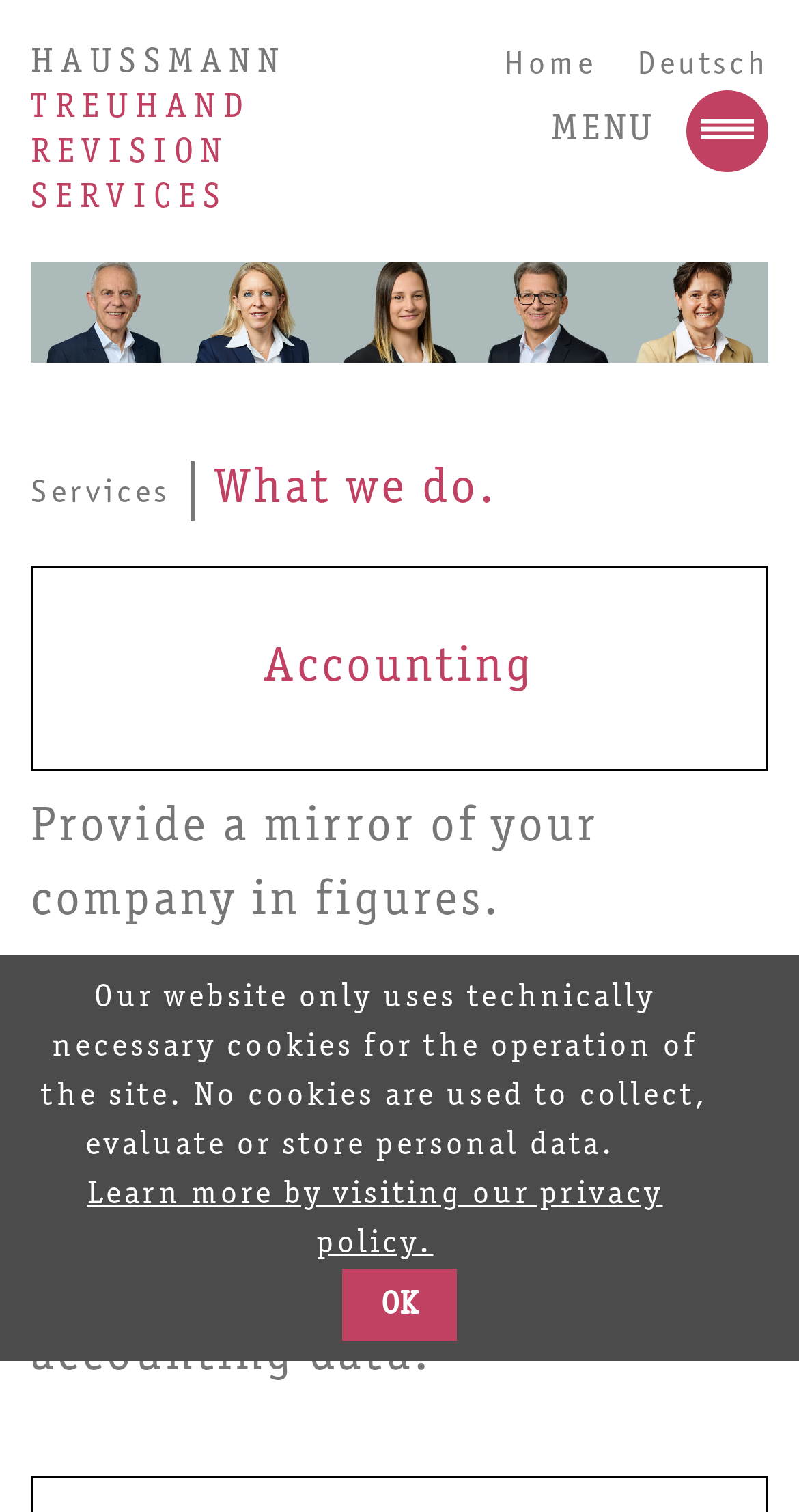What type of cookies are used on this website?
Please provide a comprehensive answer based on the information in the image.

The type of cookies used on this website is obtained by reading the alert message at the bottom of the webpage, which states that 'Our website only uses technically necessary cookies for the operation of the site'.